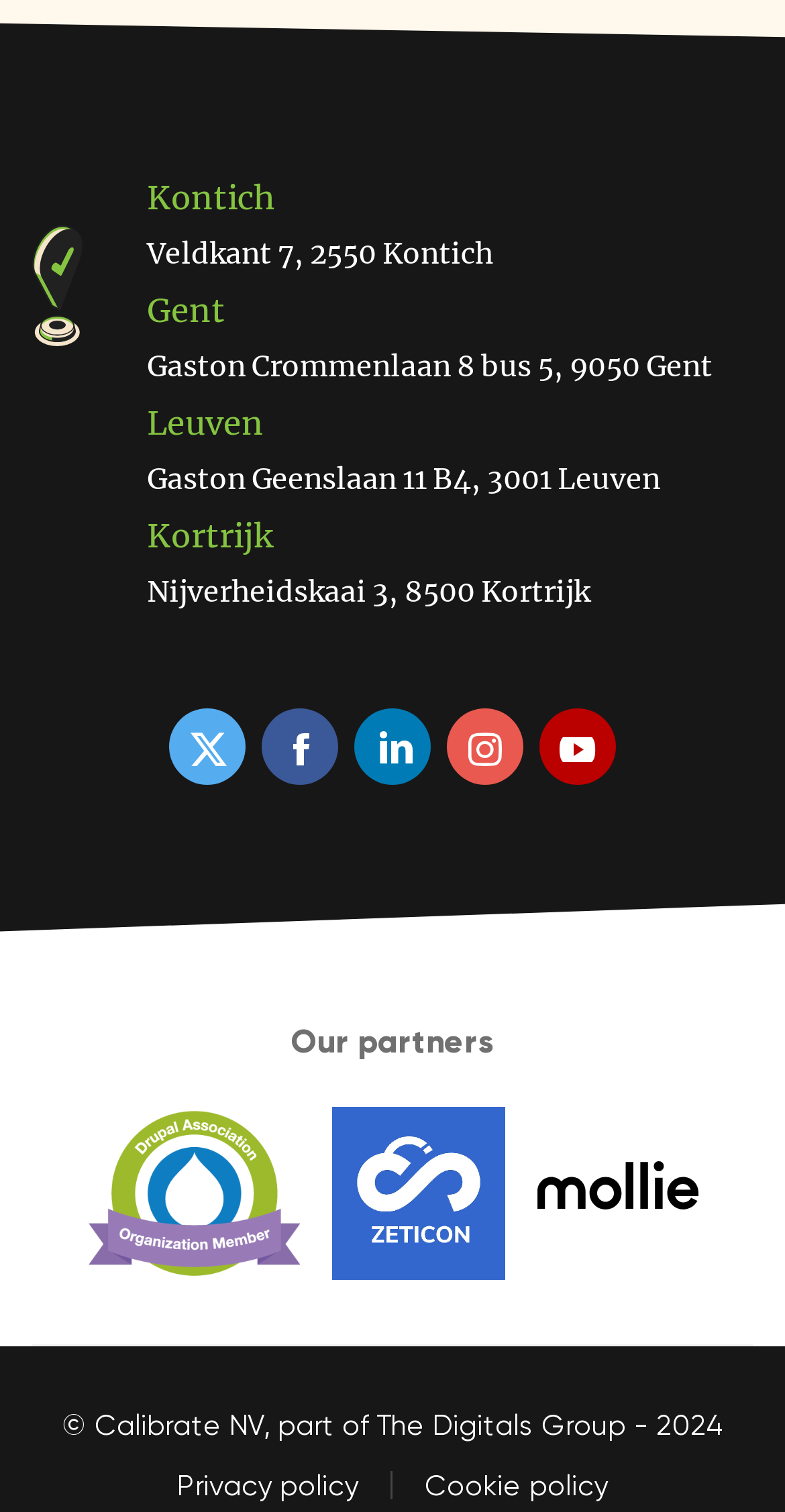Provide your answer to the question using just one word or phrase: What social media platforms are linked on the webpage?

Twitter, Facebook, Linkedin, Instagram, YouTube